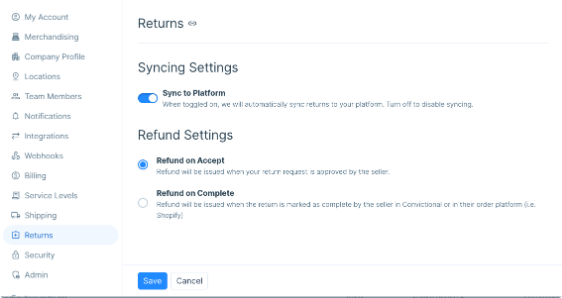What are the two refund options?
Please provide a comprehensive and detailed answer to the question.

The 'Refund Settings' section provides two options for processing refunds. The 'Refund on Accept' option issues a refund as soon as a return request is approved by the seller, while the 'Refund on Complete' option processes the refund only when the return is marked as completed in the system. These options give users flexibility in managing their refund processes.